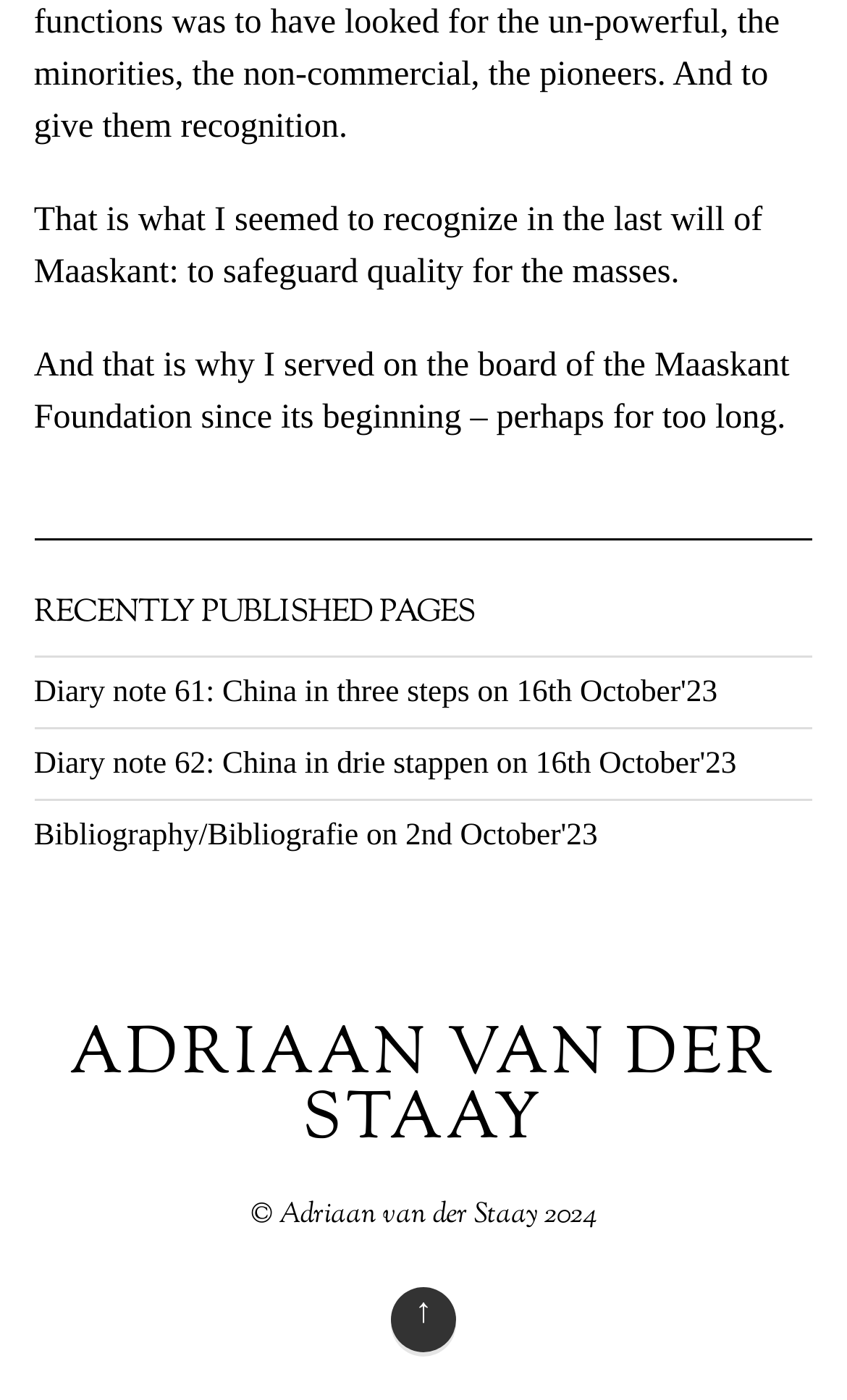How many recently published pages are listed?
Analyze the image and provide a thorough answer to the question.

The number of recently published pages is obtained by counting the link elements under the 'RECENTLY PUBLISHED PAGES' heading. There are three link elements, namely 'Diary note 61: China in three steps', 'Diary note 62: China in drie stappen', and 'Bibliography/Bibliografie', which correspond to three recently published pages.